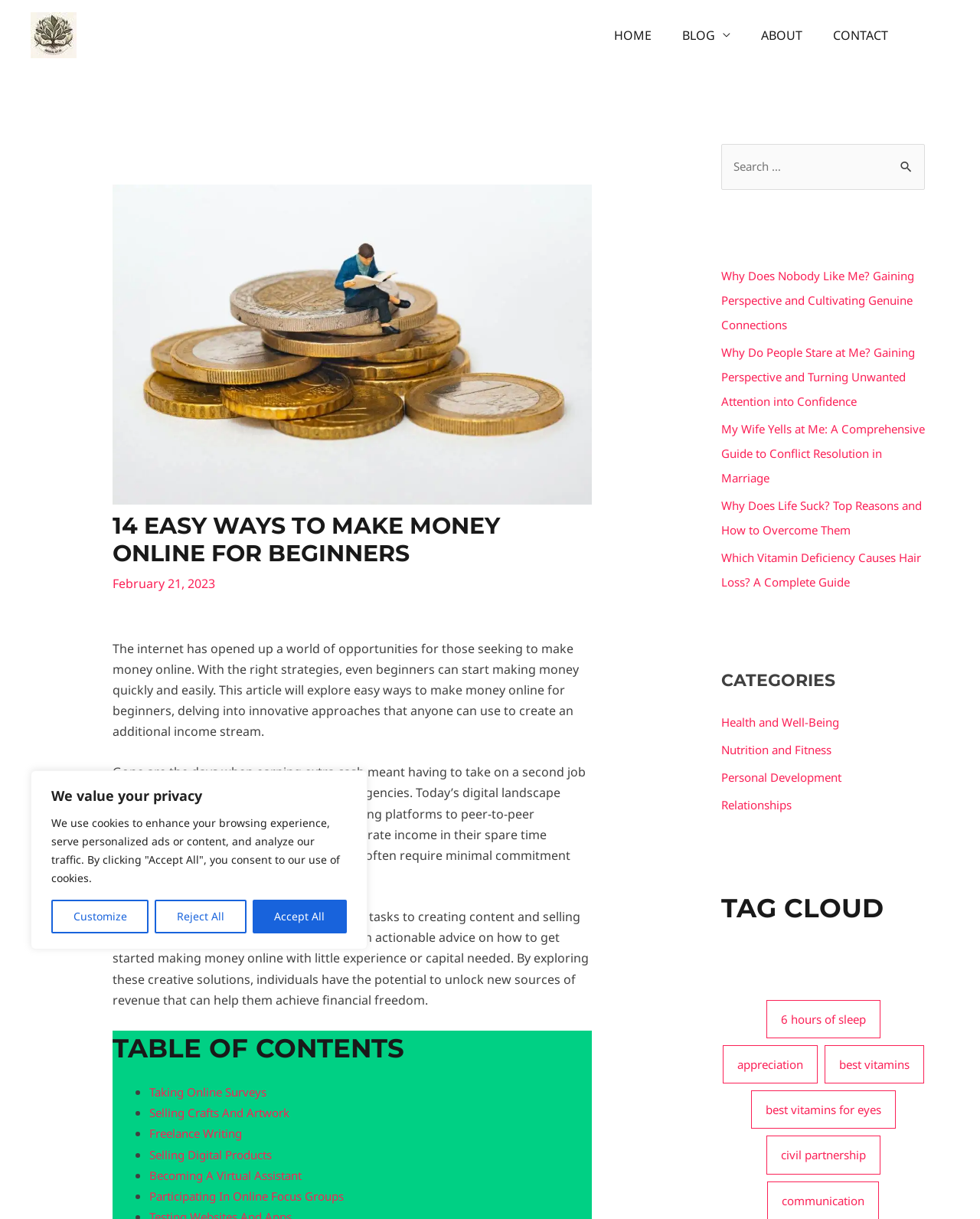Extract the primary heading text from the webpage.

14 EASY WAYS TO MAKE MONEY ONLINE FOR BEGINNERS